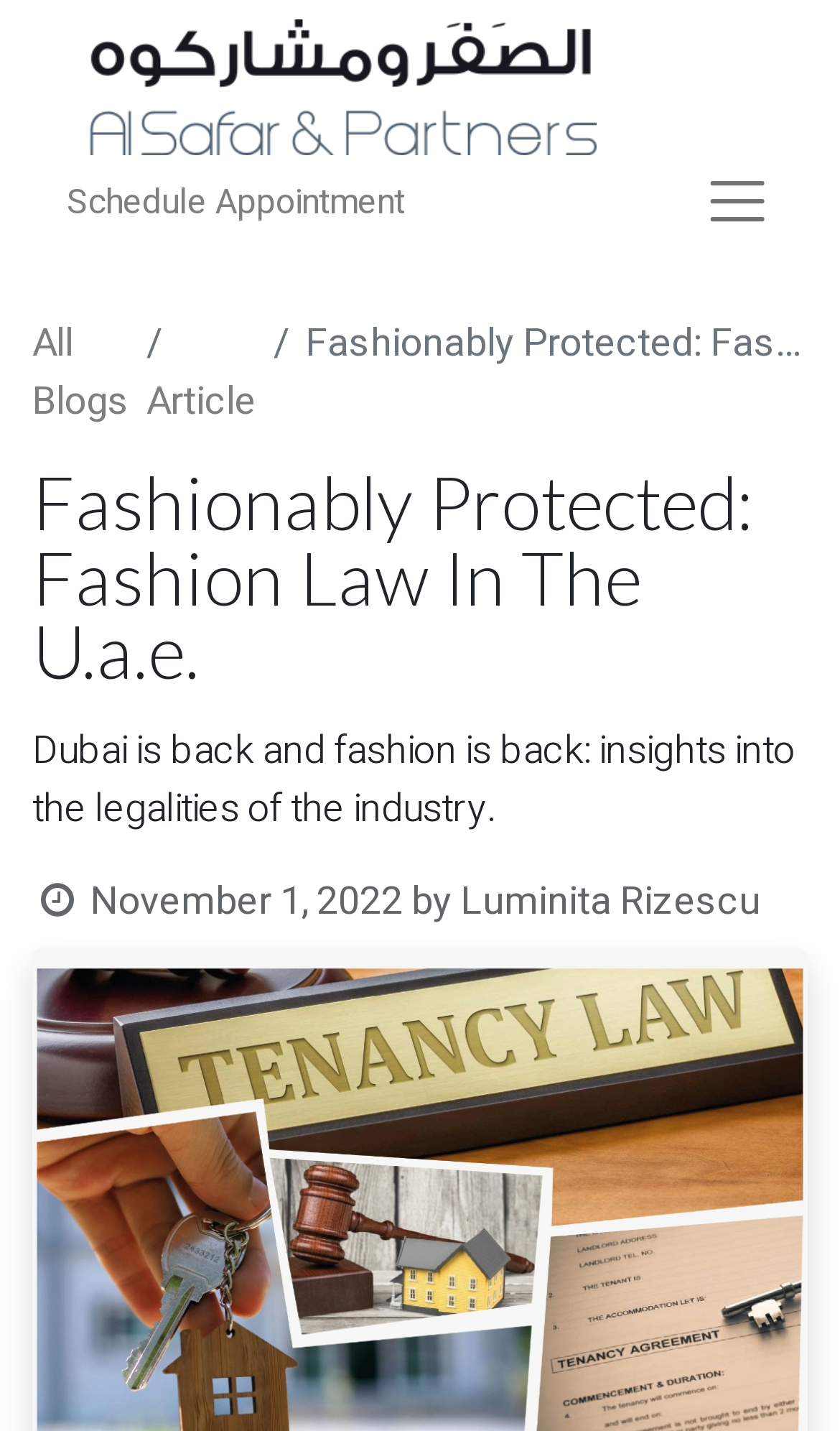Generate a comprehensive description of the contents of the webpage.

The webpage appears to be a blog article from Al Safar & Partners Website, with a focus on fashion law in the UAE. At the top left corner, there is a logo of Al Safar & Partners Website, which is also a link. Next to the logo, there is a link to "Schedule Appointment". On the top right corner, there is an empty button.

Below the logo and the "Schedule Appointment" link, there is a navigation breadcrumb that spans across the page, containing links to "All Blogs" and "Article". 

The main content of the page starts with a heading that reads "Fashionably Protected: Fashion Law In The U.a.e.", which is centered at the top of the page. Below the heading, there is a brief summary of the article, which states "Dubai is back and fashion is back: insights into the legalities of the industry." 

Further down, there is a section that displays the publication date, "November 1, 2022", followed by the author's name, "Luminita Rizescu". The author's name is positioned to the right of the publication date.